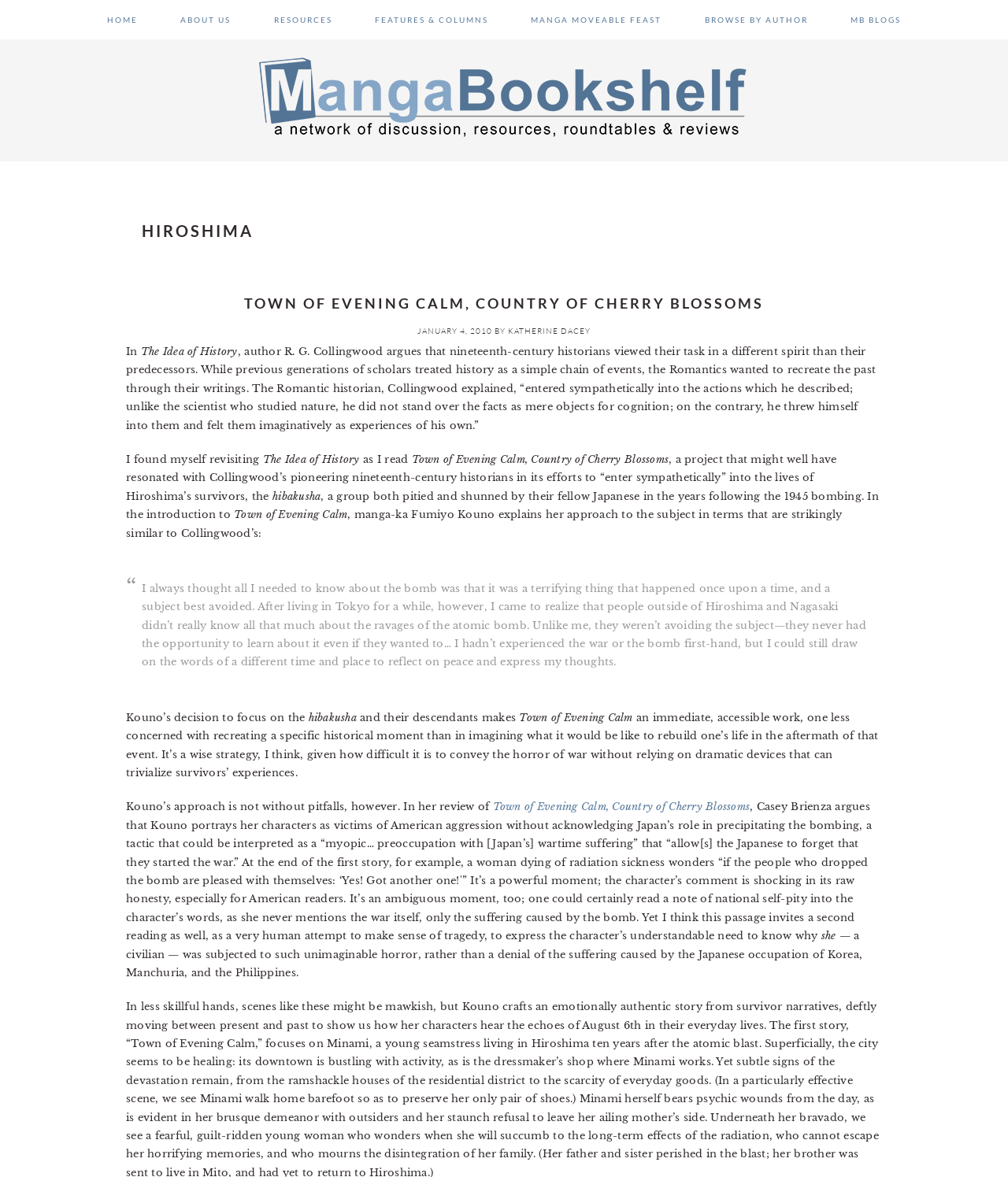What is the name of the blogger who wrote the review of the manga?
Based on the visual details in the image, please answer the question thoroughly.

I found the answer by reading the text 'BY KATHERINE DACEY' which suggests that Katherine Dacey is the blogger who wrote the review of the manga.